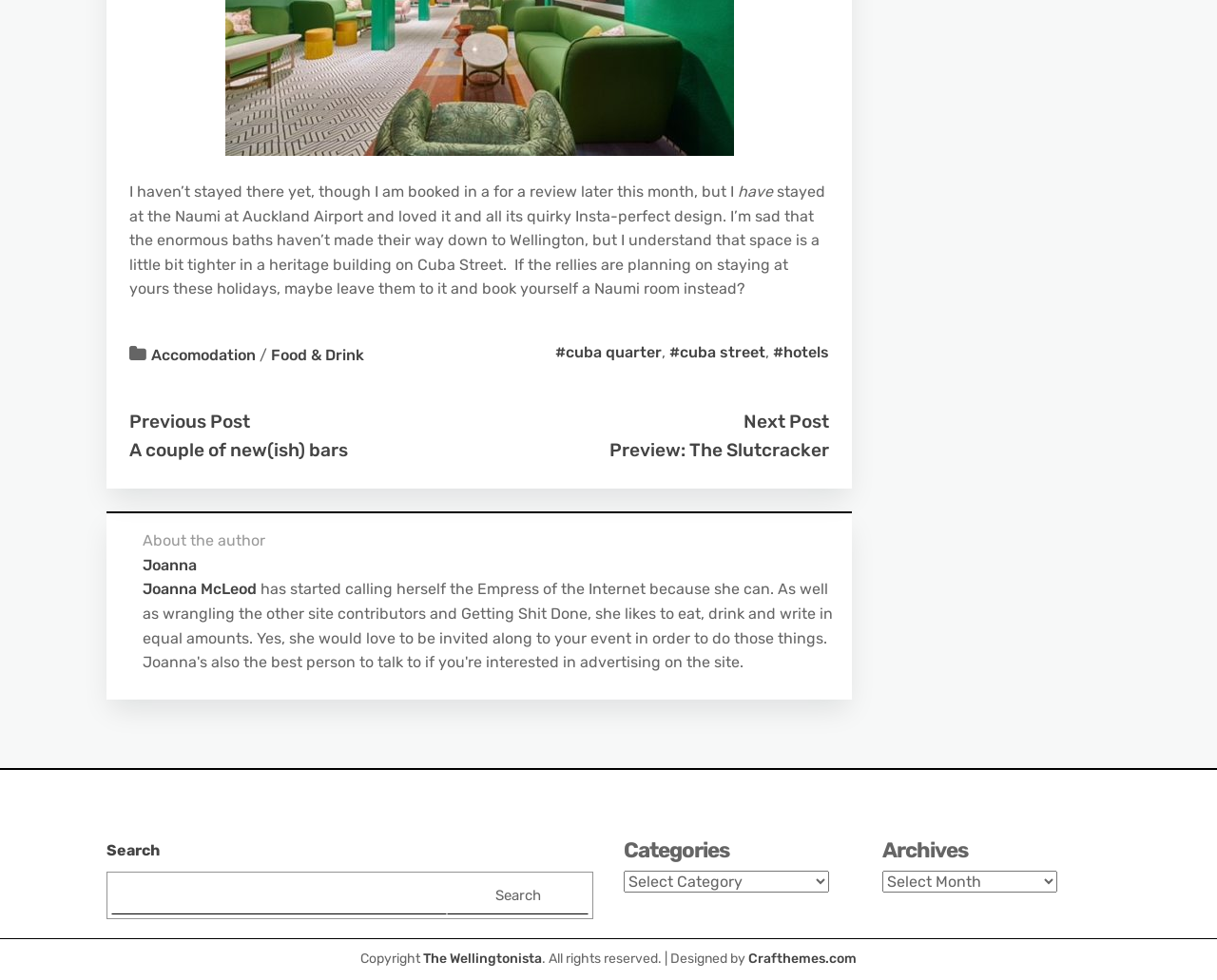Using the element description: "Crafthemes.com", determine the bounding box coordinates for the specified UI element. The coordinates should be four float numbers between 0 and 1, [left, top, right, bottom].

[0.615, 0.97, 0.704, 0.987]